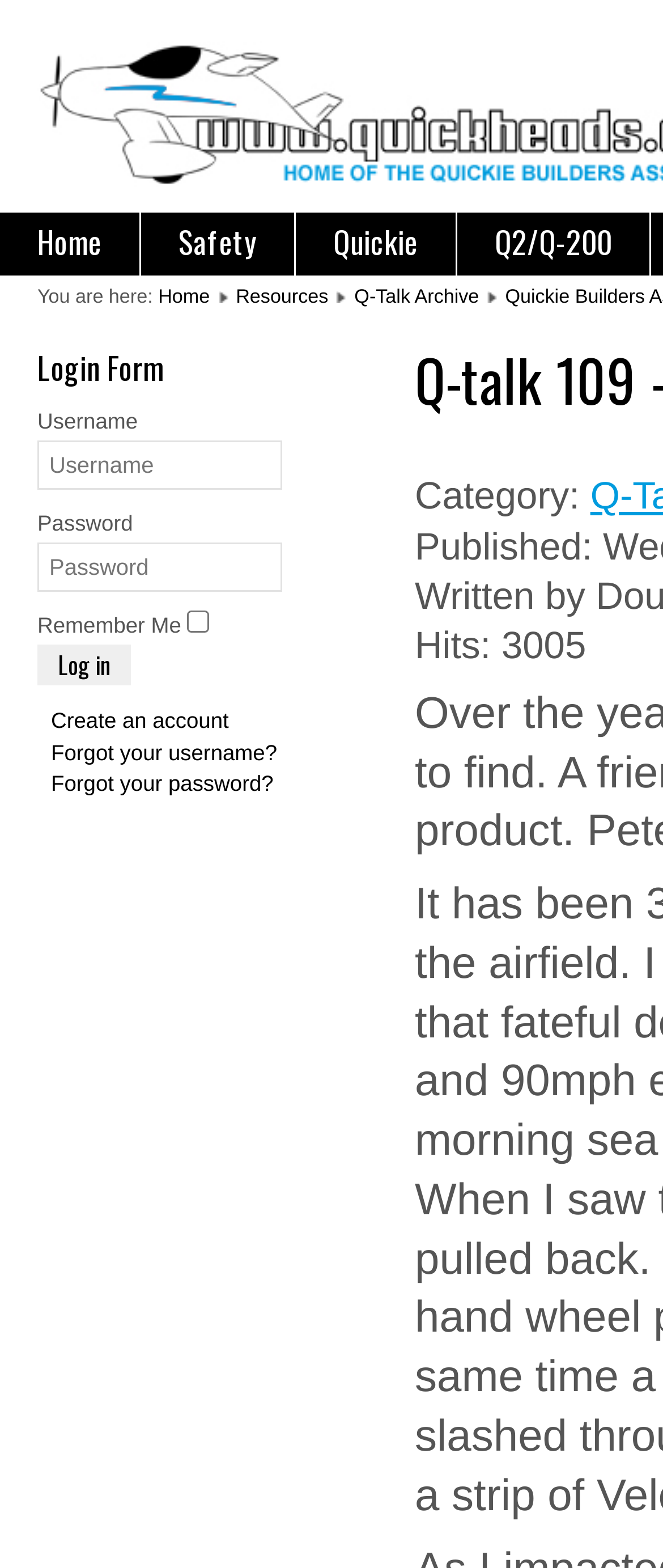Locate the bounding box coordinates of the clickable region necessary to complete the following instruction: "Log in". Provide the coordinates in the format of four float numbers between 0 and 1, i.e., [left, top, right, bottom].

[0.056, 0.411, 0.197, 0.437]